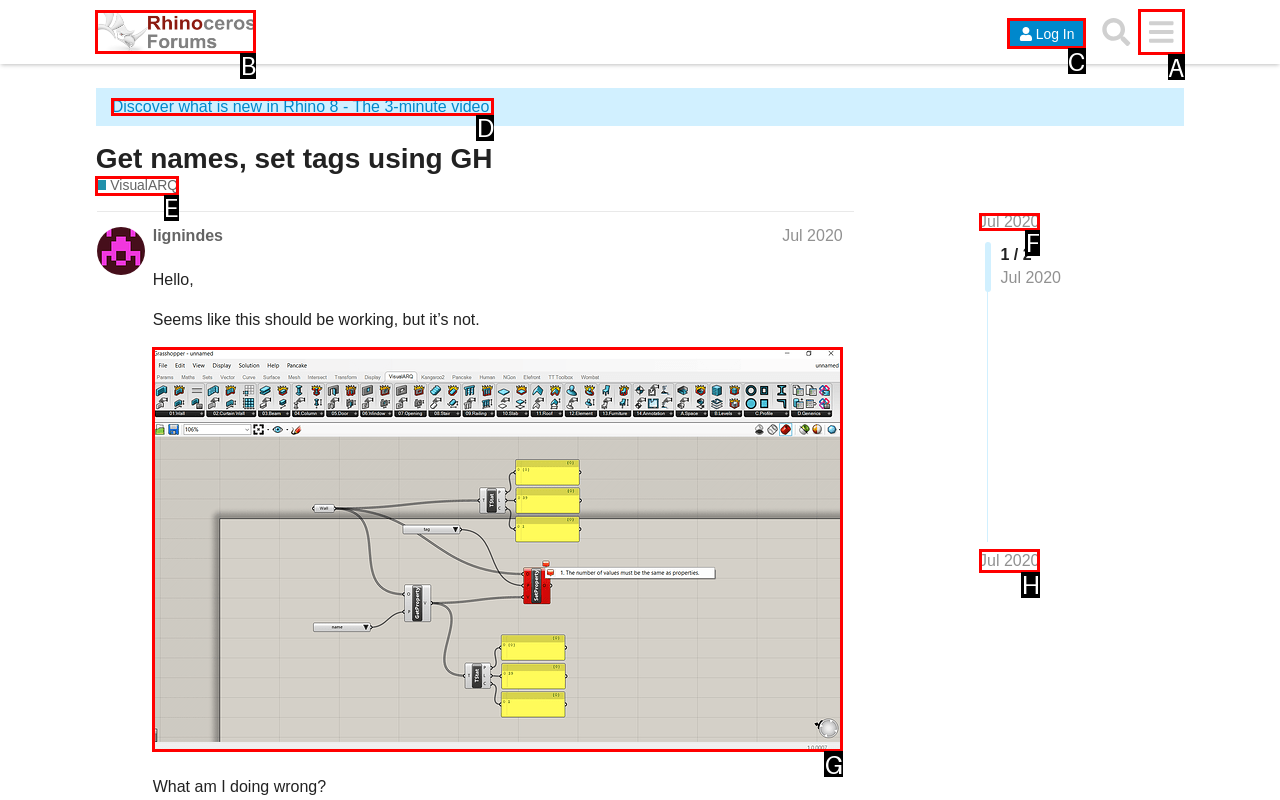Tell me which letter corresponds to the UI element that will allow you to Click the 'Log In' button. Answer with the letter directly.

C